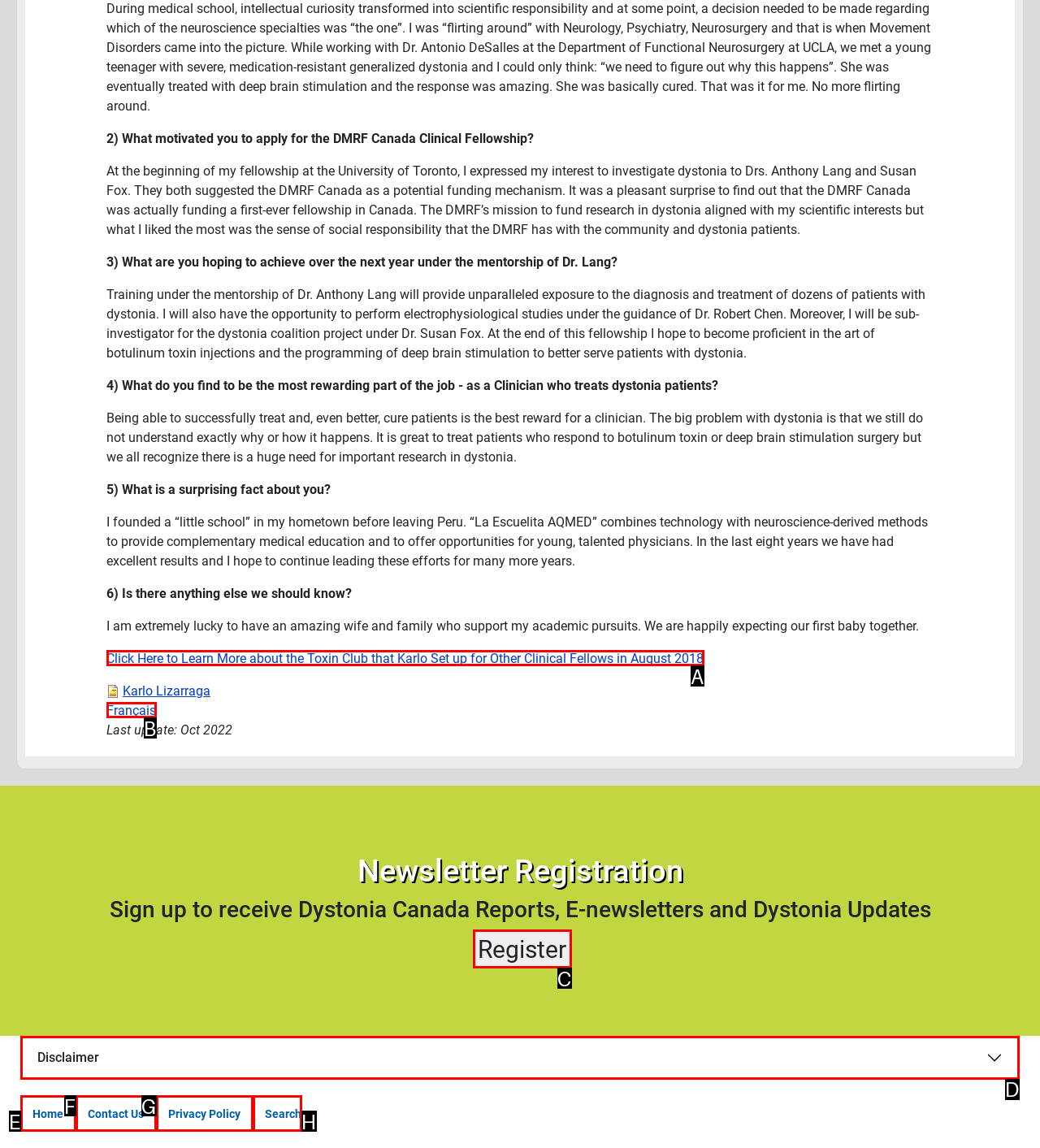Select the correct HTML element to complete the following task: Read disclaimer
Provide the letter of the choice directly from the given options.

D